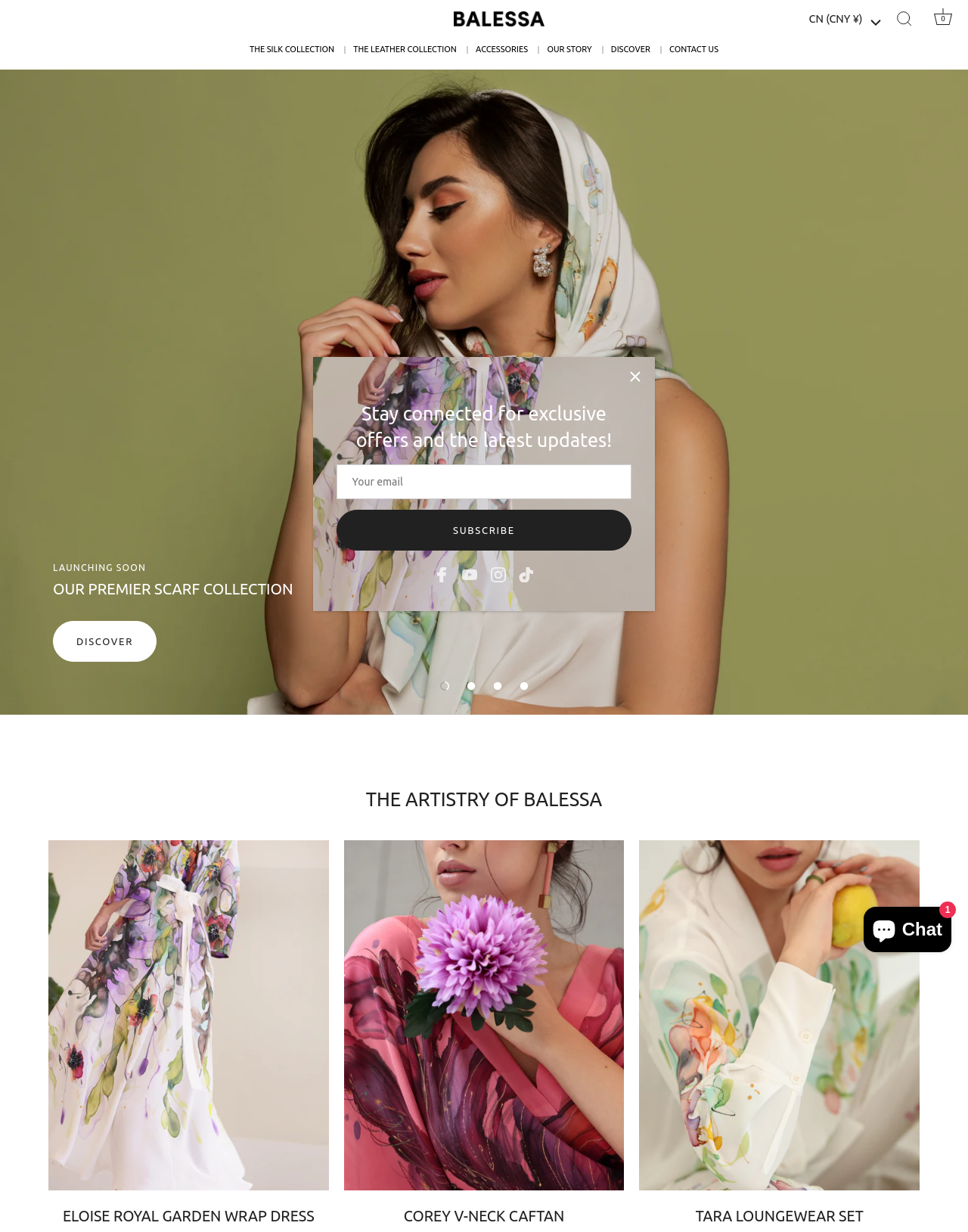Using the image as a reference, answer the following question in as much detail as possible:
What is the brand name of this online store?

The brand name of this online store is BALESSA, which is evident from the top-left corner of the webpage where the logo 'BALESSA' is displayed.